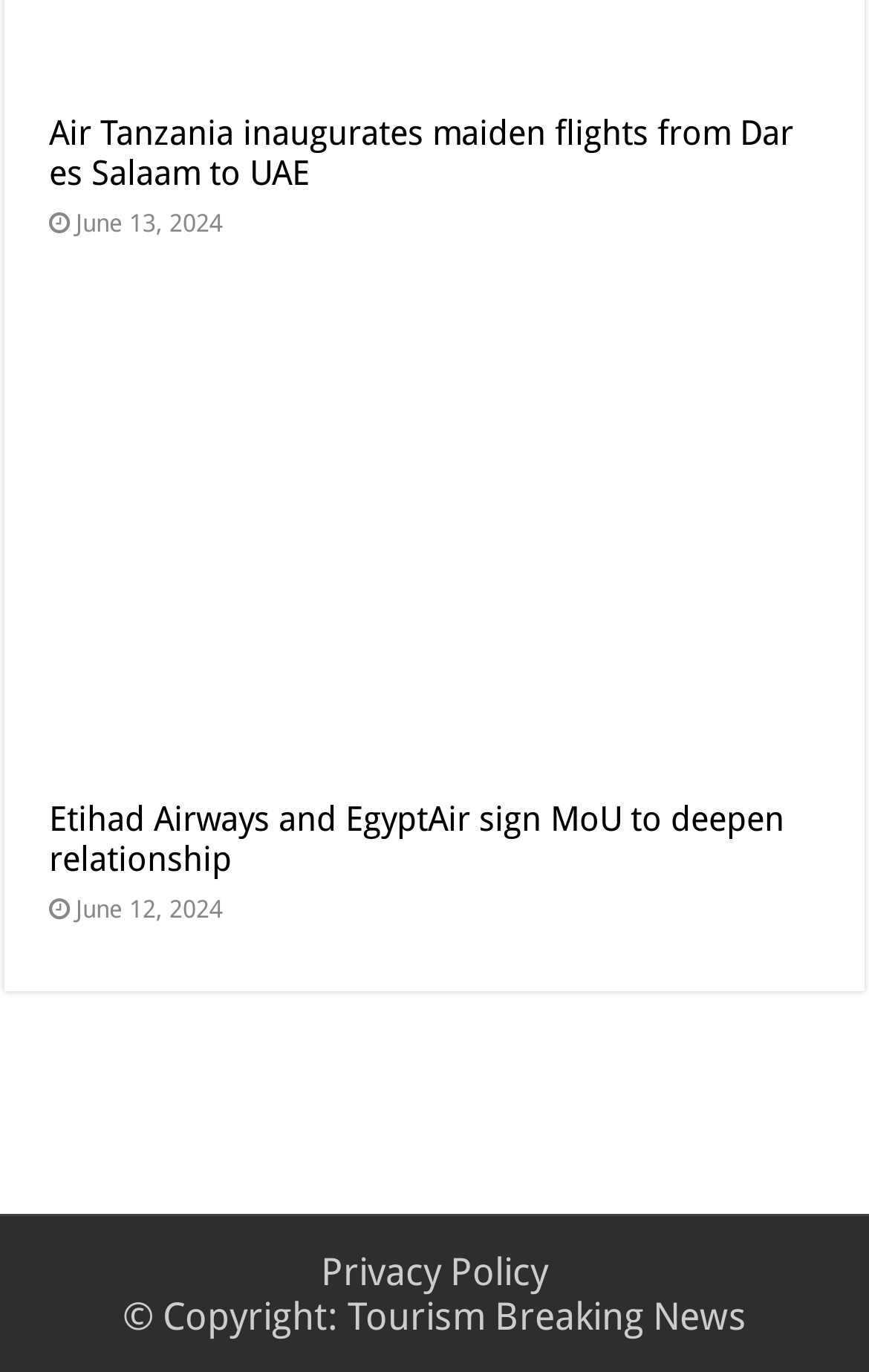What is the copyright information at the bottom of the page?
Refer to the image and offer an in-depth and detailed answer to the question.

I found the answer by looking at the StaticText element at the bottom of the page with the text 'Copyright: Tourism Breaking News'.